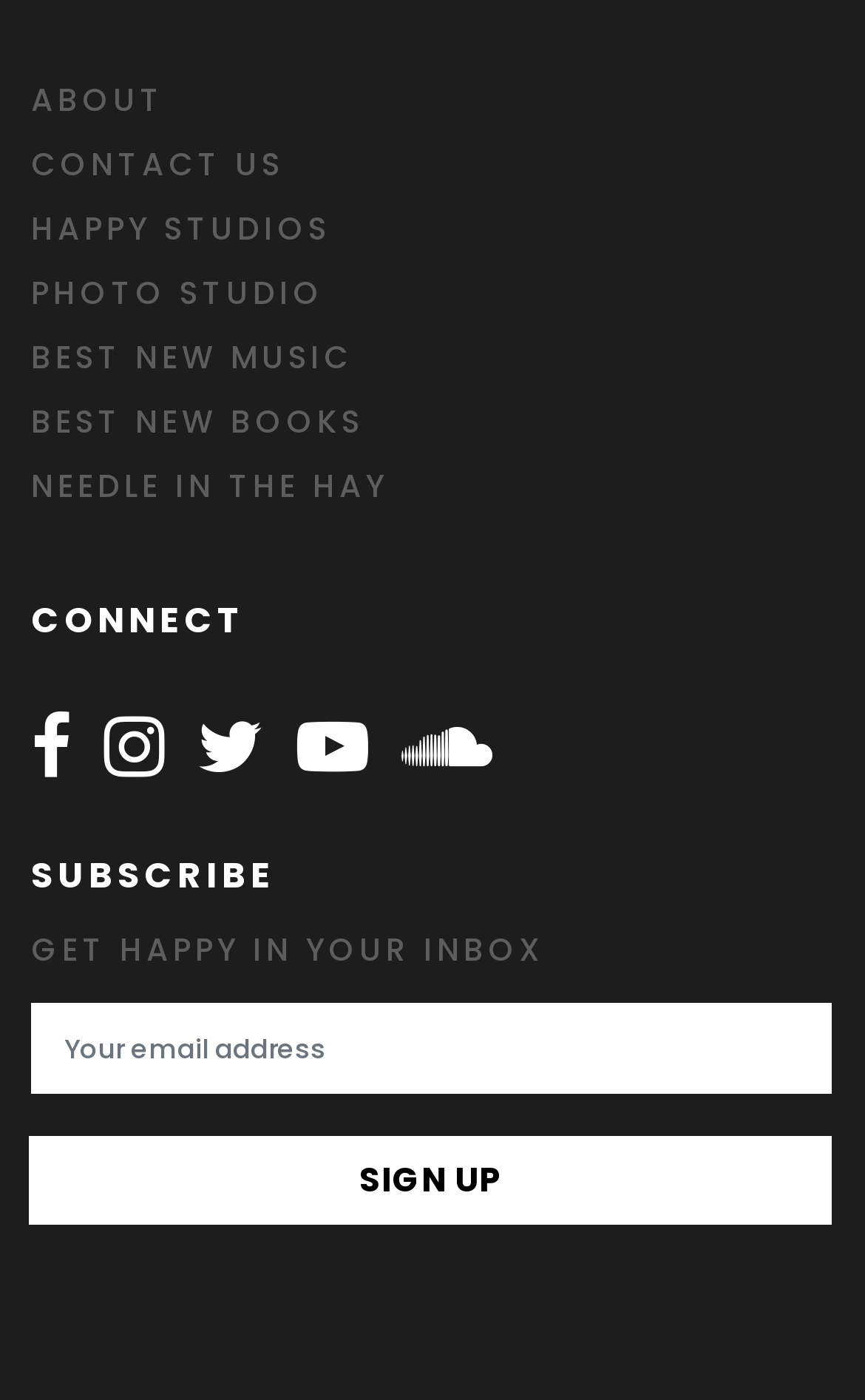Refer to the image and provide an in-depth answer to the question:
What is the text above the 'SIGN UP' button?

The static text 'GET HAPPY IN YOUR INBOX' is located above the 'SIGN UP' button, which implies that it is a promotional message encouraging users to sign up for Happy's newsletter.